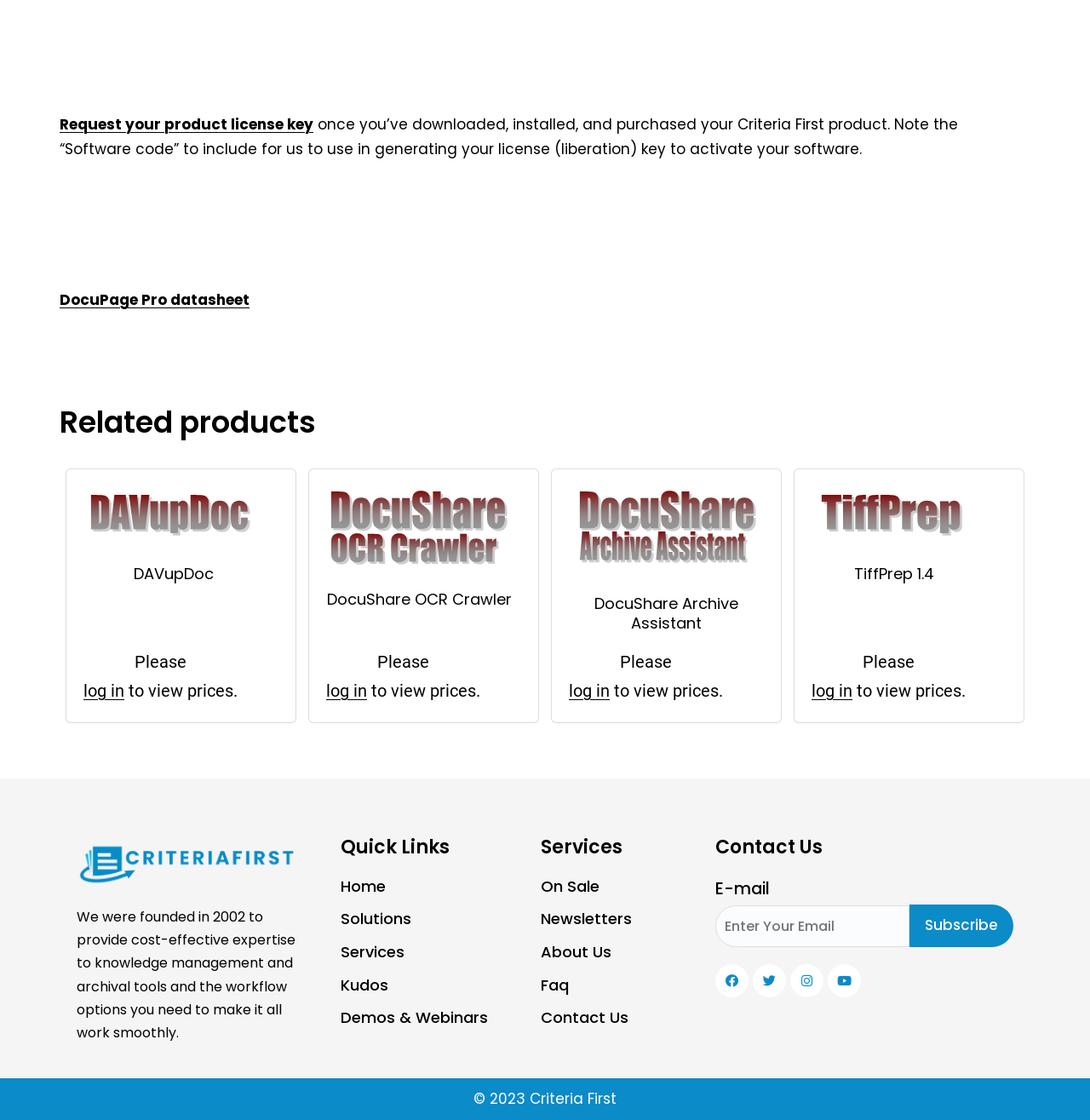Locate the bounding box coordinates of the element I should click to achieve the following instruction: "View DocuPage Pro datasheet".

[0.055, 0.258, 0.229, 0.277]